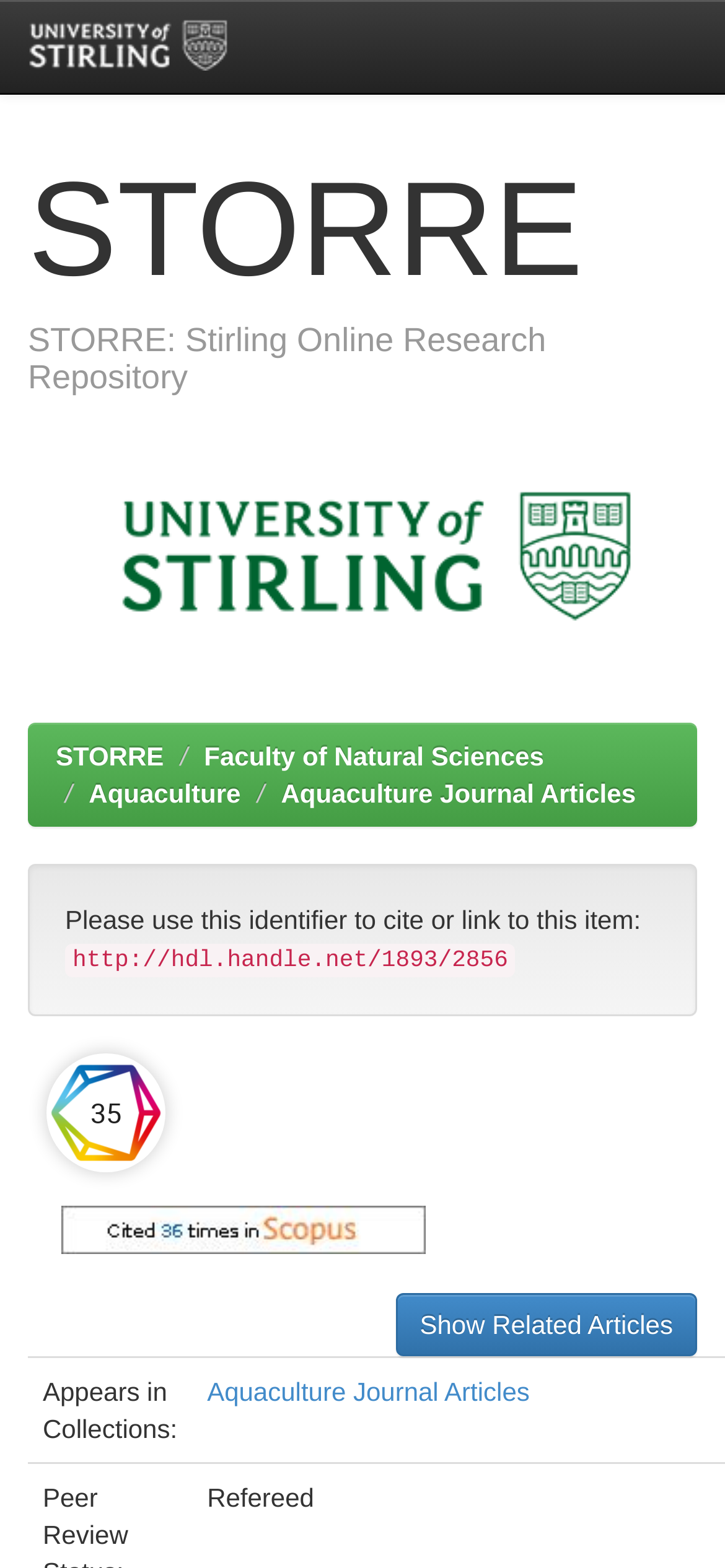Provide an in-depth description of the elements and layout of the webpage.

The webpage is about a research article titled "Molecular characterization of a gilthead sea bream (Sparus aurata) muscle tissue cDNA for carnitine palmitoyltransferase 1B (CPT1B)" on the STORRE platform, which is the Stirling Online Research Repository. 

At the top left, there is a small image, and next to it, a heading "STORRE" is displayed. Below the heading, a longer heading "STORRE: Stirling Online Research Repository" is shown. To the right of these headings, a larger image of the university logo is placed. 

Below the university logo, there are several links, including "STORRE", "Faculty of Natural Sciences", "Aquaculture", and "Aquaculture Journal Articles", which are arranged horizontally. 

Further down, a paragraph of text is displayed, stating "Please use this identifier to cite or link to this item:" followed by a URL "http://hdl.handle.net/1893/2856". 

Below this text, a link "35 total citations on Dimensions" is shown, accompanied by three small images. 

A plugin object is located at the bottom left of the page. 

At the bottom right, a link "Show Related Articles" is displayed, which is followed by a grid cell containing a link "Aquaculture Journal Articles" and a label "Appears in Collections:".